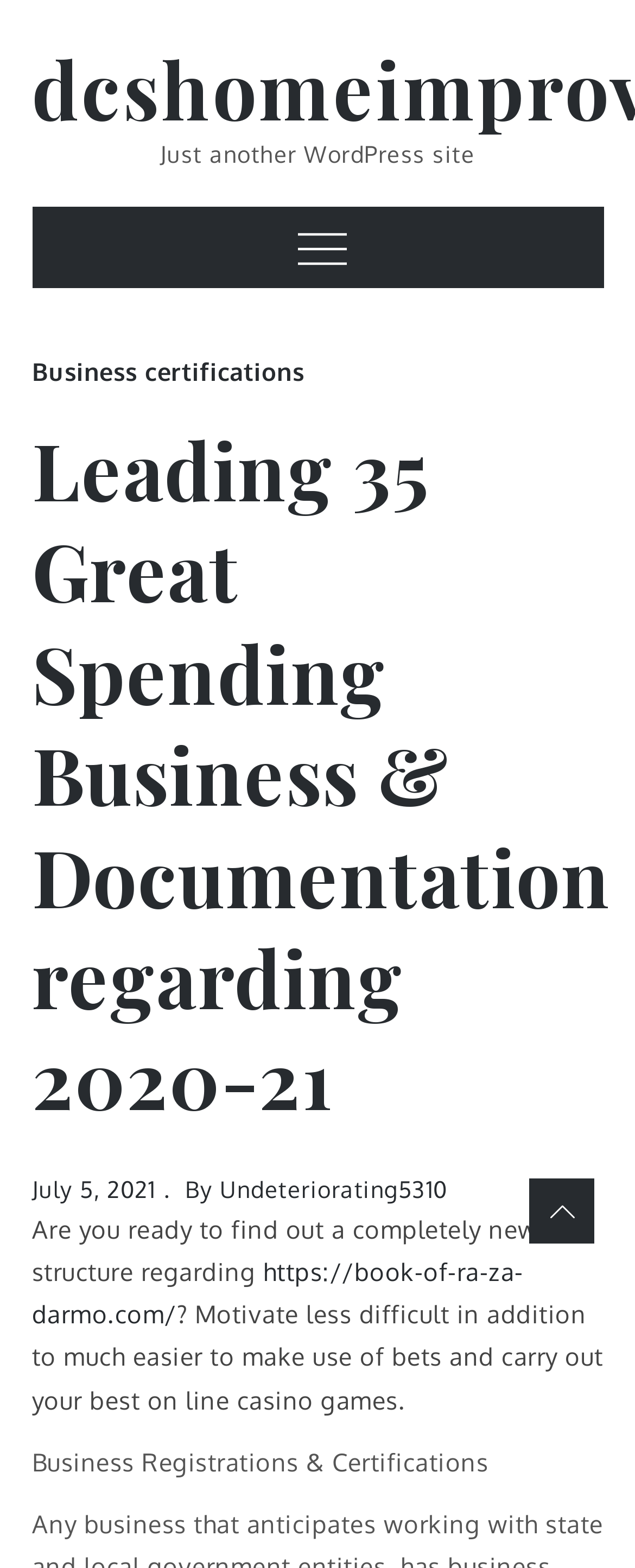Refer to the image and offer a detailed explanation in response to the question: How many links are there in the main content area?

I counted the number of link elements within the HeaderAsNonLandmark element, which contains the main content area. There are 5 links: 'Business certifications', 'July 5, 2021', 'Undeteriorating5310', 'https://book-of-ra-za-darmo.com/', and one more link within the StaticText element.